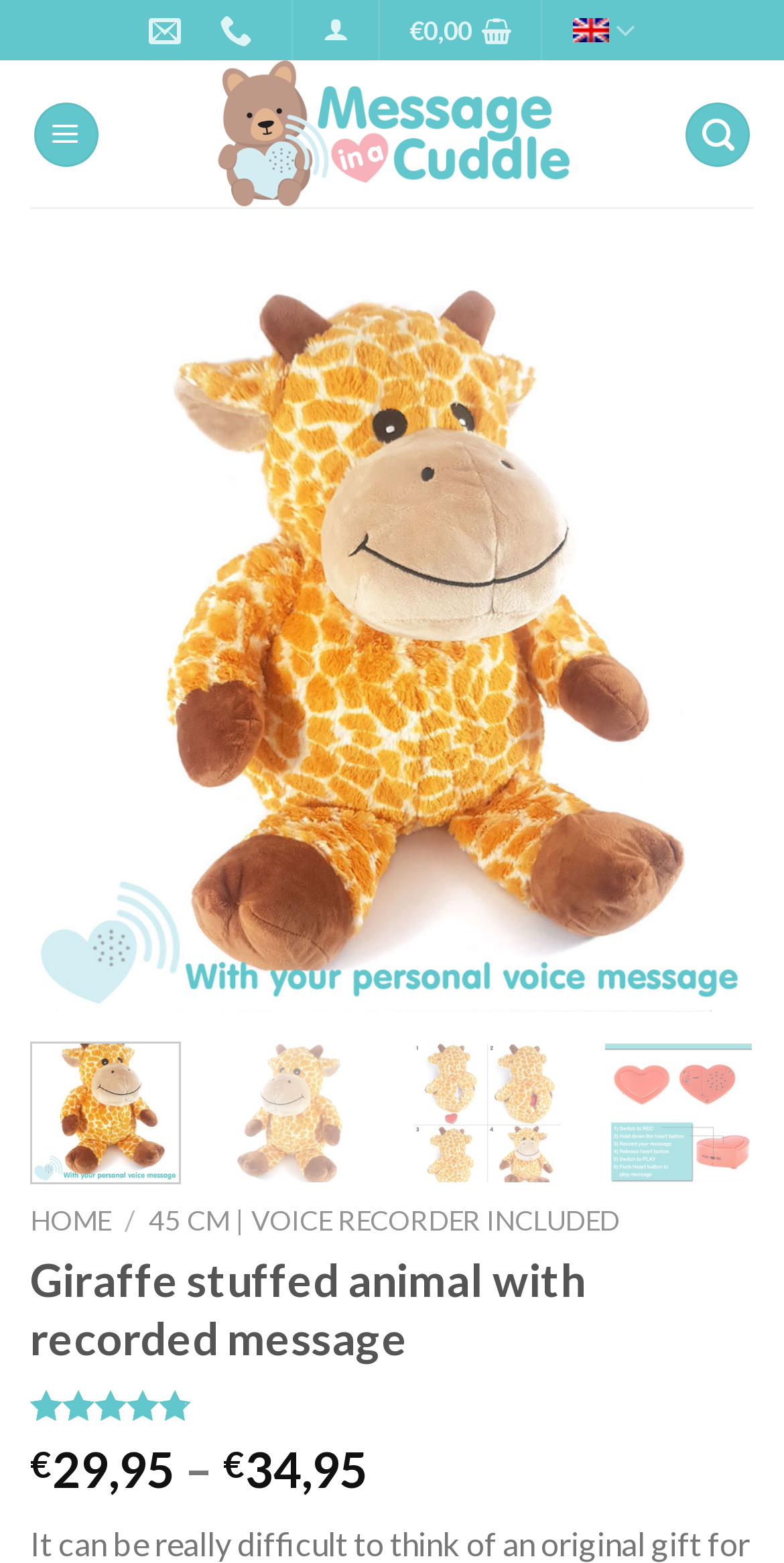What is the language of the webpage?
Respond to the question with a single word or phrase according to the image.

English